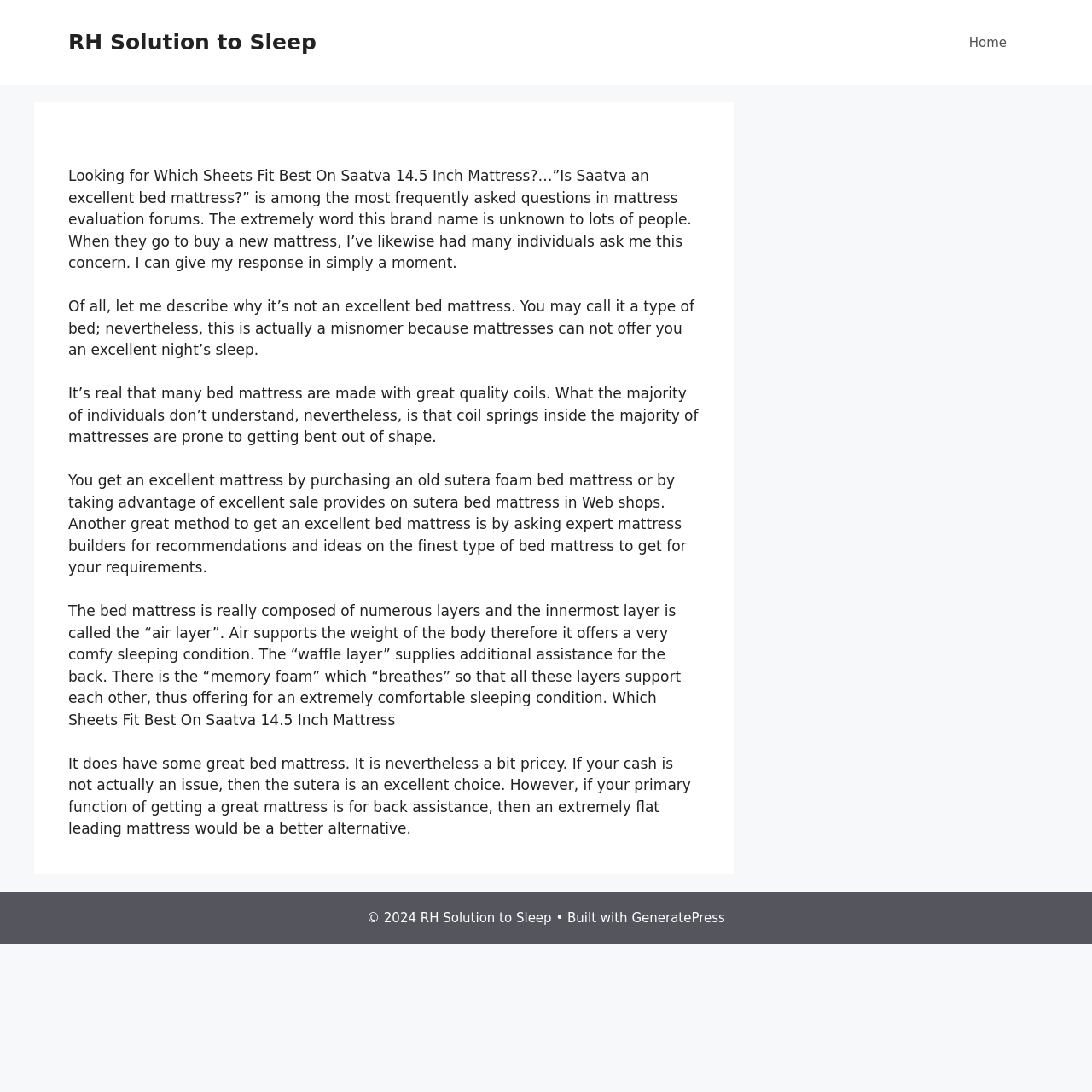Utilize the information from the image to answer the question in detail:
What is the copyright year of the website?

The copyright year can be found at the bottom of the webpage, where it is stated as '© 2024 RH Solution to Sleep'. This indicates that the website's content is copyrighted until the year 2024.